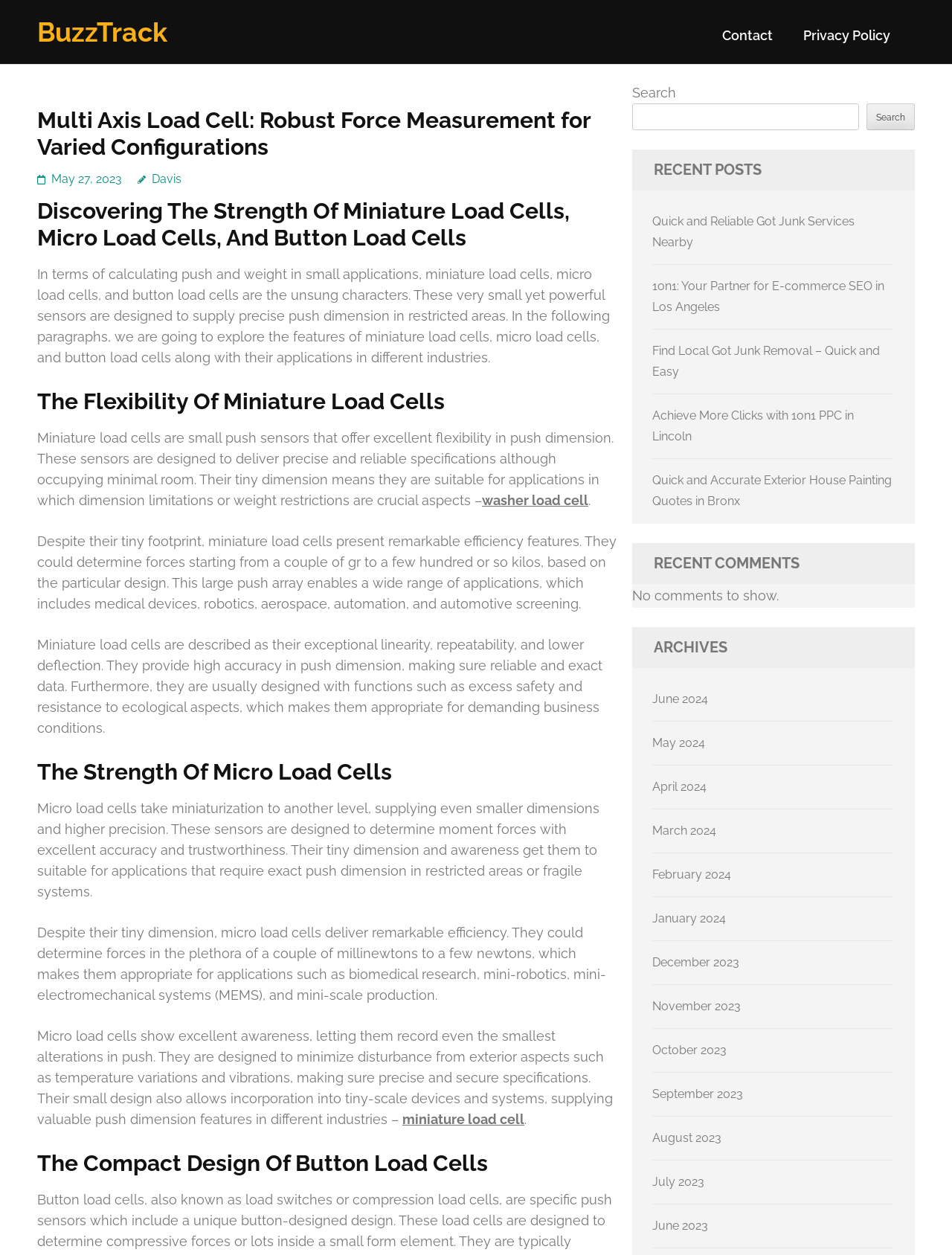Give a detailed account of the webpage, highlighting key information.

The webpage is about Multi Axis Load Cell, a device used for force measurement in various configurations. At the top, there is a header section with a link to "BuzzTrack" on the left and links to "Contact" and "Privacy Policy" on the right. Below the header, there is a main content section with a heading that reads "Multi Axis Load Cell: Robust Force Measurement for Varied Configurations". 

Underneath the main heading, there is a subheading "Discovering The Strength Of Miniature Load Cells, Micro Load Cells, And Button Load Cells" followed by a paragraph of text that explains the importance of these small yet powerful sensors in calculating push and weight in small applications. 

The webpage is divided into several sections, each with its own heading. The first section is about "The Flexibility Of Miniature Load Cells", which discusses the features and applications of miniature load cells. This section includes a link to "washer load cell" and several paragraphs of text that describe the advantages of miniature load cells, including their flexibility, precision, and reliability.

The next section is about "The Strength Of Micro Load Cells", which explains the features and applications of micro load cells. This section includes a link to "miniature load cell" and several paragraphs of text that describe the advantages of micro load cells, including their high precision, small size, and ability to measure moment forces.

The third section is about "The Compact Design Of Button Load Cells", which discusses the features and applications of button load cells. 

On the right side of the webpage, there is a search bar with a button labeled "Search". Below the search bar, there are several sections, including "RECENT POSTS", "RECENT COMMENTS", and "ARCHIVES". The "RECENT POSTS" section lists several links to recent articles, while the "RECENT COMMENTS" section indicates that there are no comments to show. The "ARCHIVES" section lists links to articles from different months, ranging from June 2024 to July 2023.